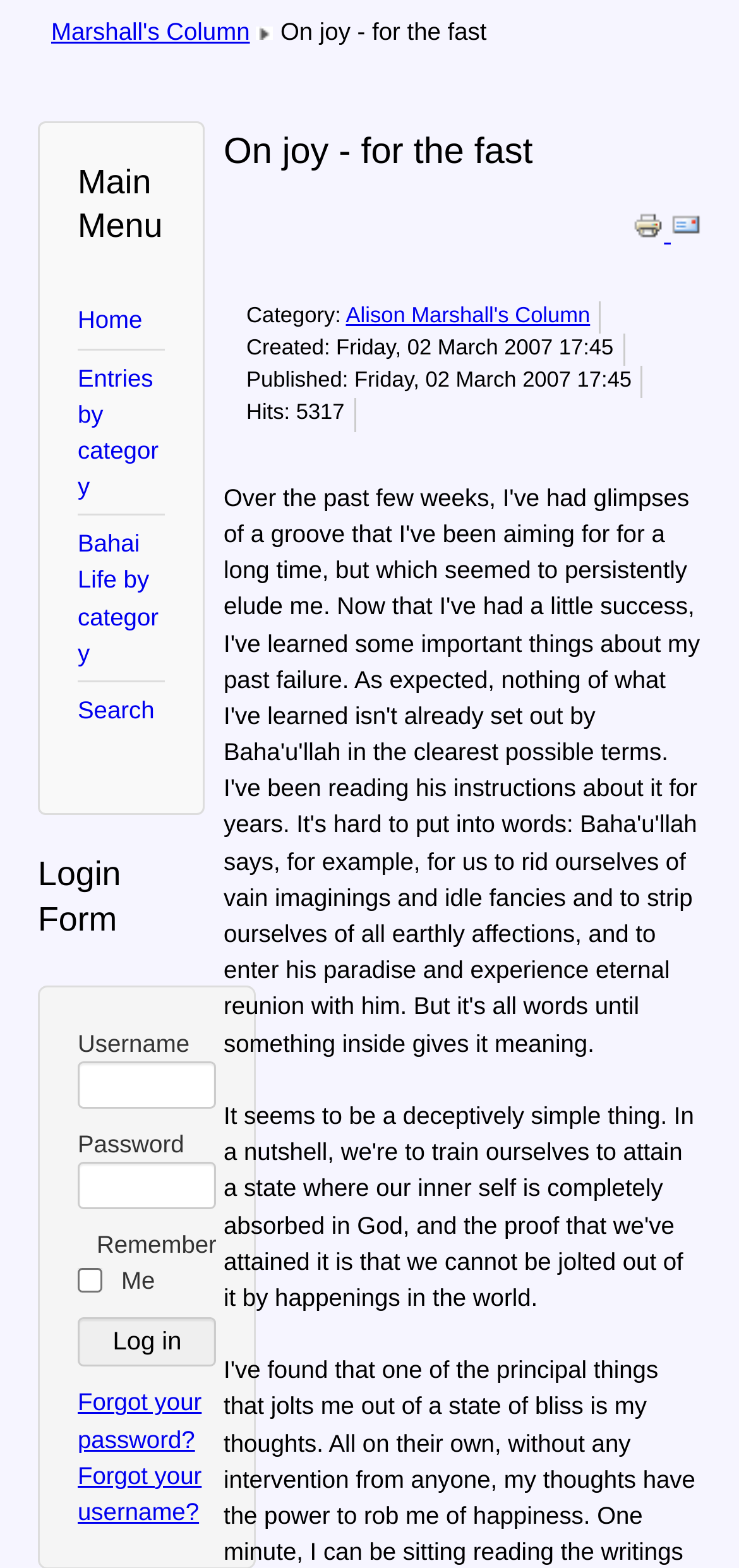Determine the bounding box coordinates in the format (top-left x, top-left y, bottom-right x, bottom-right y). Ensure all values are floating point numbers between 0 and 1. Identify the bounding box of the UI element described by: Contact Hackaday.io

None